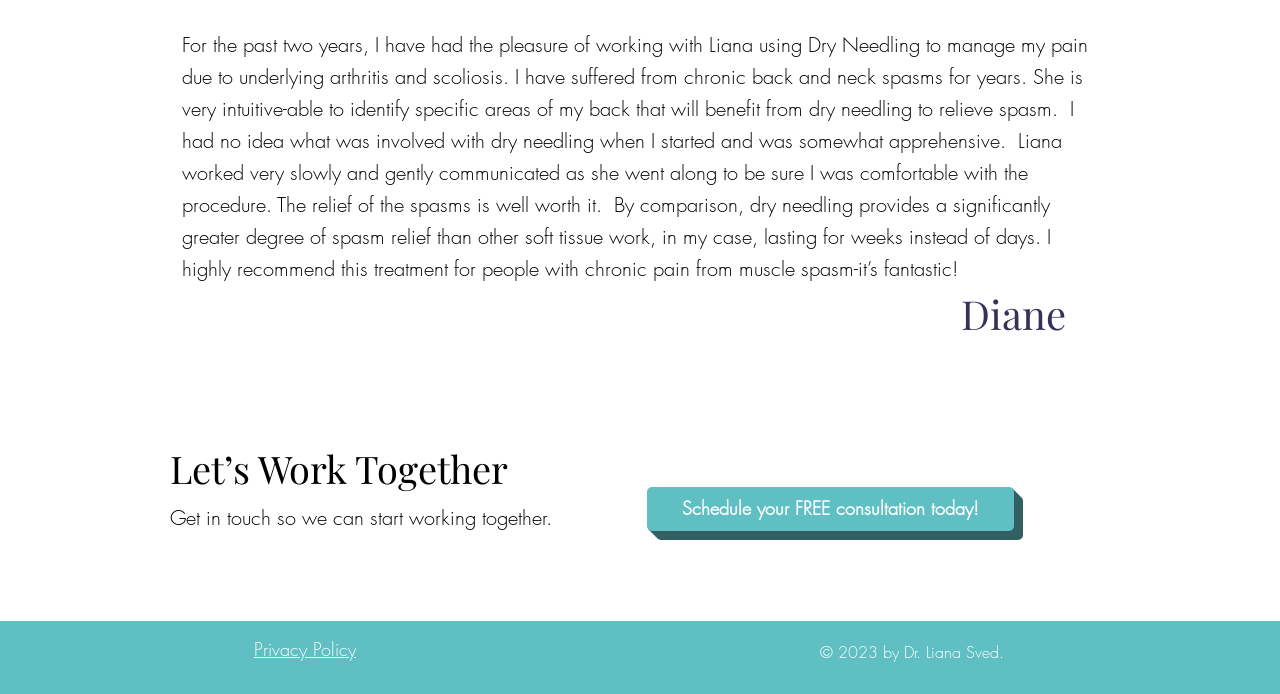Find the bounding box coordinates of the clickable area that will achieve the following instruction: "Visit Dr. Liana Sved's YouTube channel".

[0.139, 0.816, 0.158, 0.85]